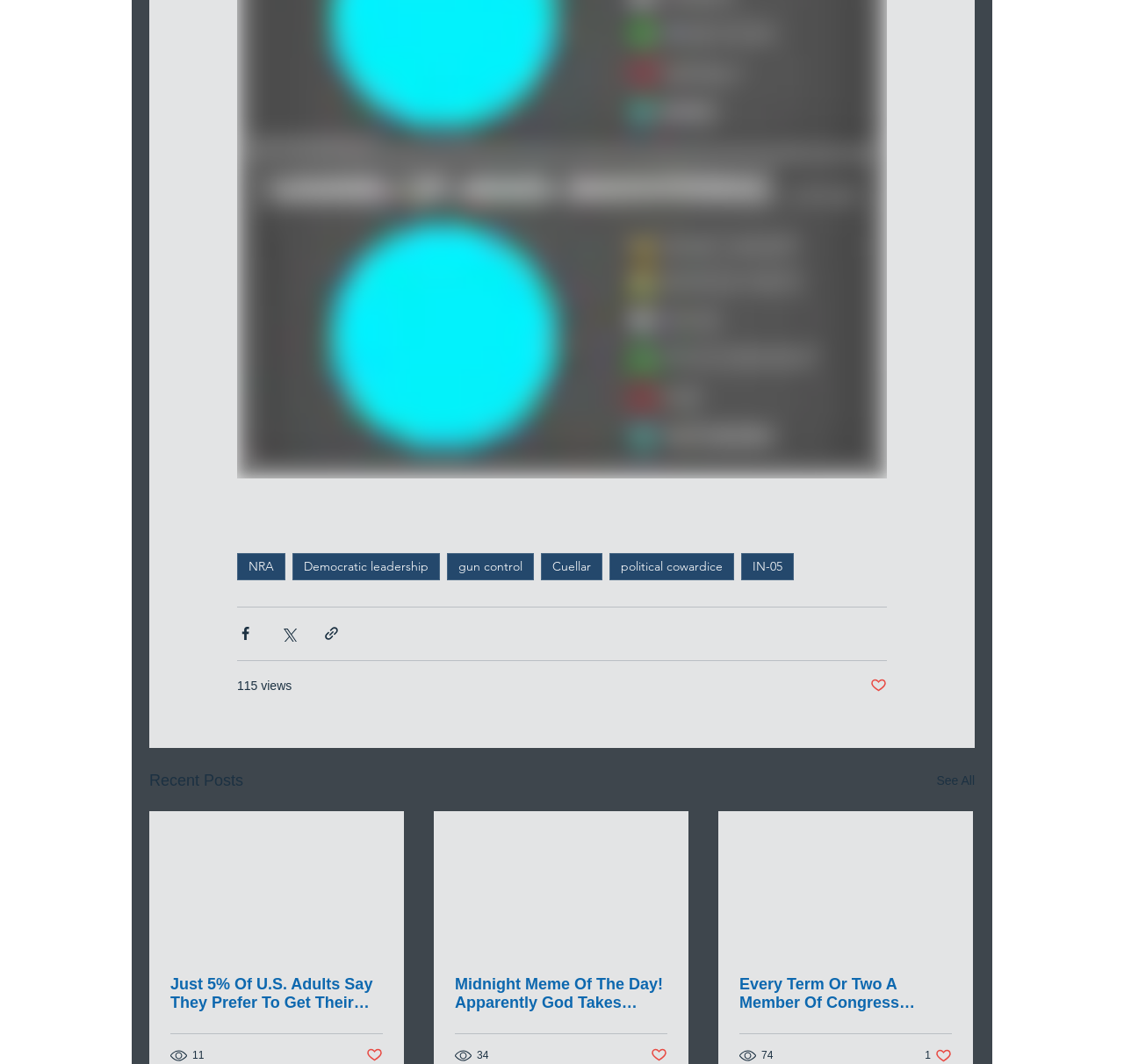What is the name of the politician mentioned in the third post?
Look at the image and provide a short answer using one word or a phrase.

Nancy Mace